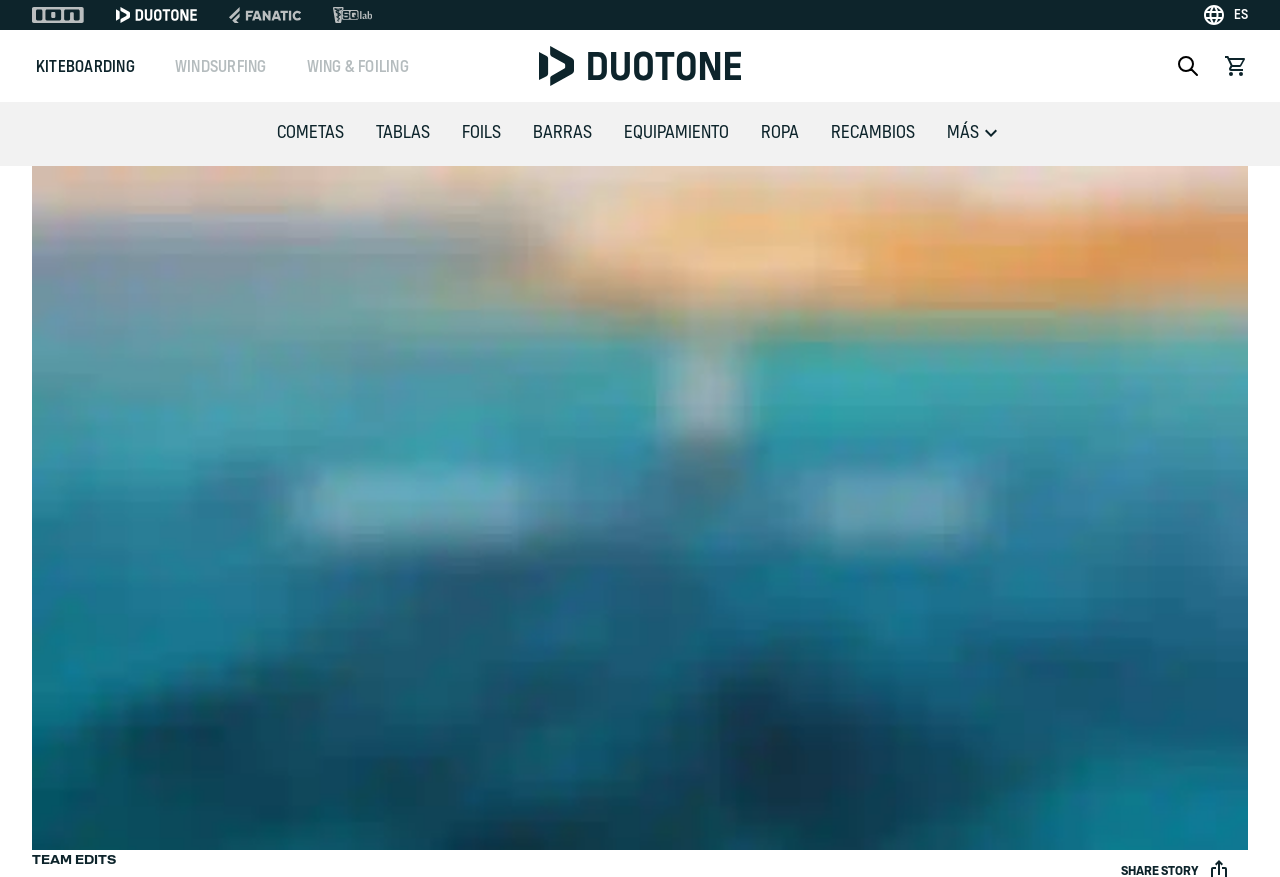Determine the coordinates of the bounding box for the clickable area needed to execute this instruction: "Click on KITEBOARDING".

[0.025, 0.058, 0.109, 0.09]